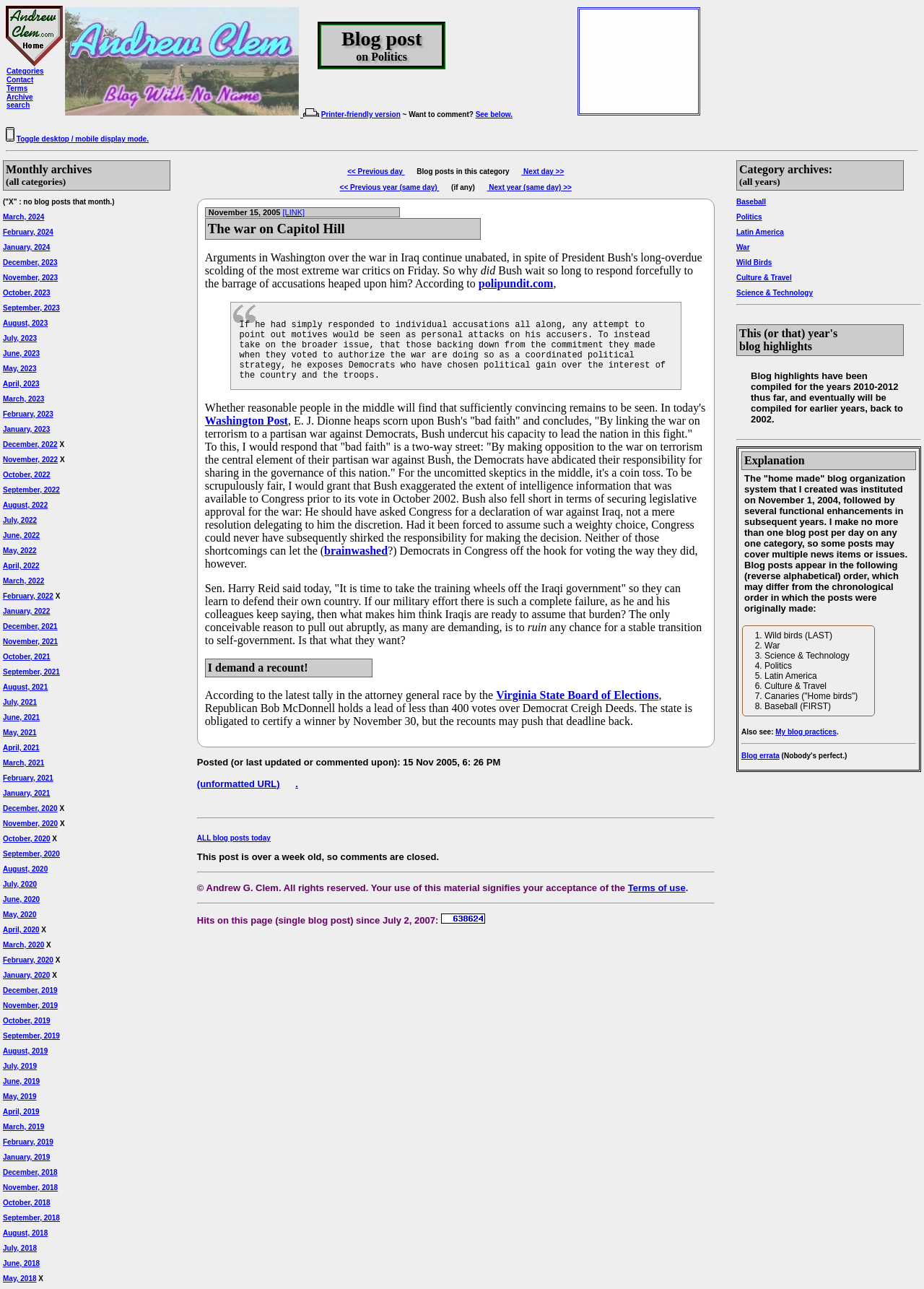Based on the image, provide a detailed and complete answer to the question: 
What is the purpose of the toggle button?

The answer can be found by looking at the link 'Toggle desktop / mobile display mode', which indicates that the toggle button is used to switch between desktop and mobile display modes.